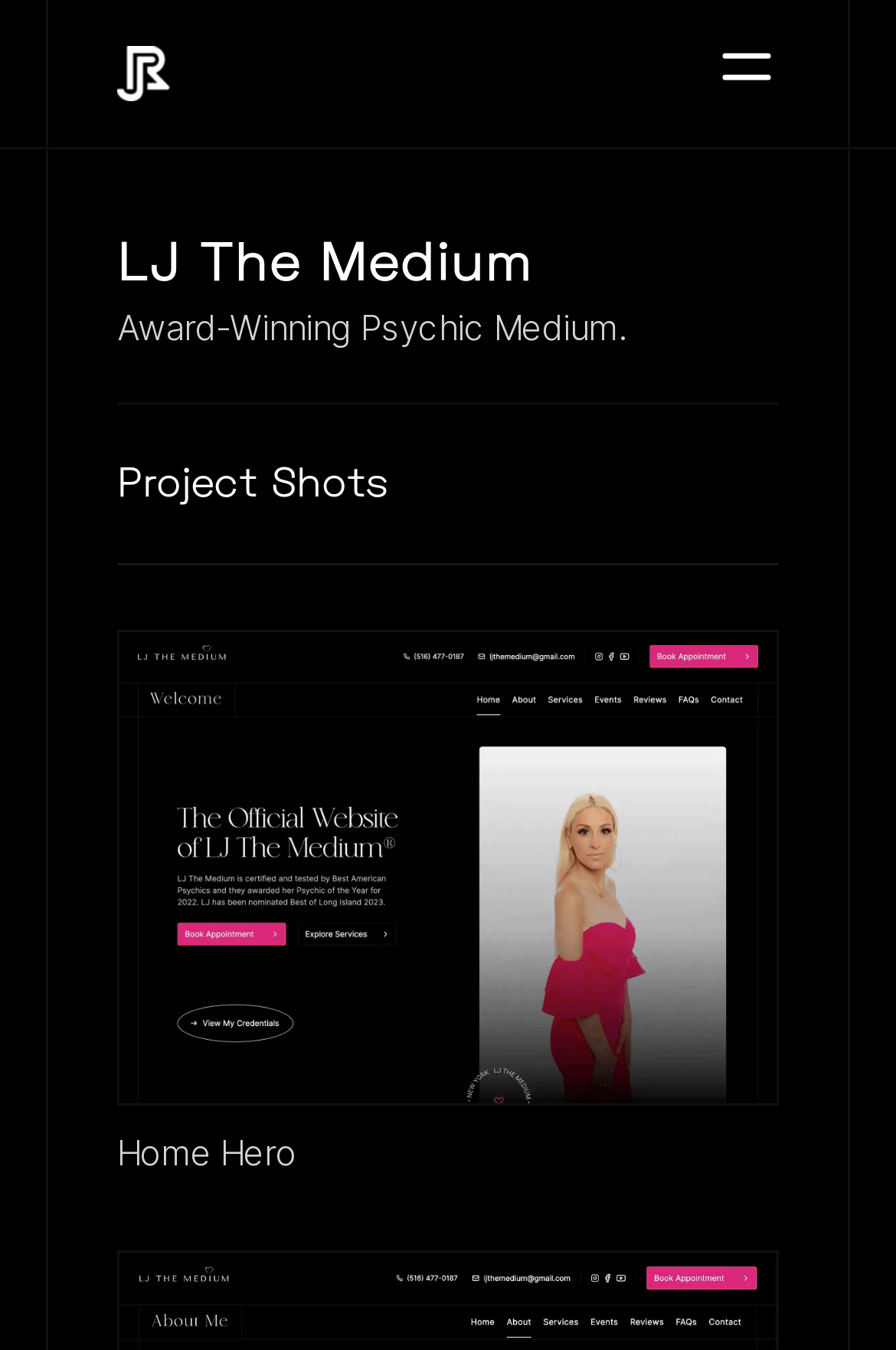What is the description of the text below the first heading?
Refer to the image and answer the question using a single word or phrase.

Award-Winning Psychic Medium.